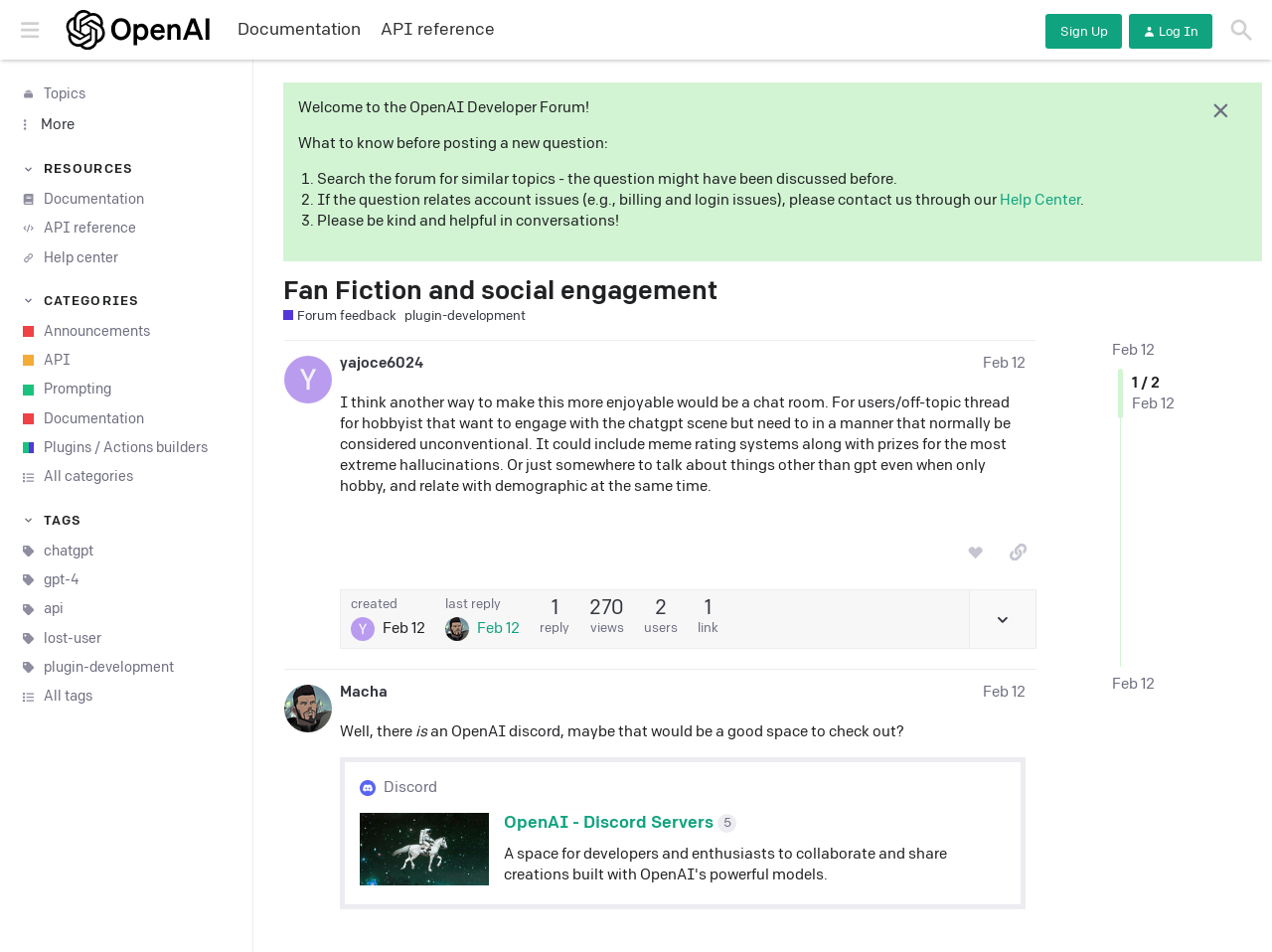Generate a comprehensive caption for the webpage you are viewing.

This webpage is the OpenAI Developer Forum, specifically the "Fan Fiction and social engagement" section under "Forum feedback". At the top, there is a header with a button to expand or collapse the sidebar, which contains links to various sections such as "Documentation", "API reference", and "Help center". There are also buttons to sign up, log in, and search.

Below the header, there is a section with links to different categories, including "Announcements", "API", "Prompting", and "Plugins / Actions builders". Each category has an associated image.

On the left side, there is a sidebar with buttons to expand or collapse sections labeled "RESOURCES", "CATEGORIES", and "TAGS". Each section contains links to related topics, such as "Documentation", "API reference", and "chatgpt".

In the main content area, there is a welcome message and a list of guidelines for posting questions, including searching the forum for similar topics and being kind and helpful in conversations.

Below the guidelines, there is a heading "Fan Fiction and social engagement" with a link to the same topic. There is also a link to "Forum feedback" with a description "Feedback on how to make this developer forum better for you!".

Further down, there is a list of tags, including "plugin-development", and a link to a post dated "Feb 12". The post is from a user named "yajoce6024" and contains a suggestion for creating a chat room for hobbyists to engage with the chatgpt scene in an unconventional manner. The post also includes a button to like the post and a button to copy a link to the post to the clipboard.

At the bottom of the page, there is a pagination section with links to navigate to other pages of posts.